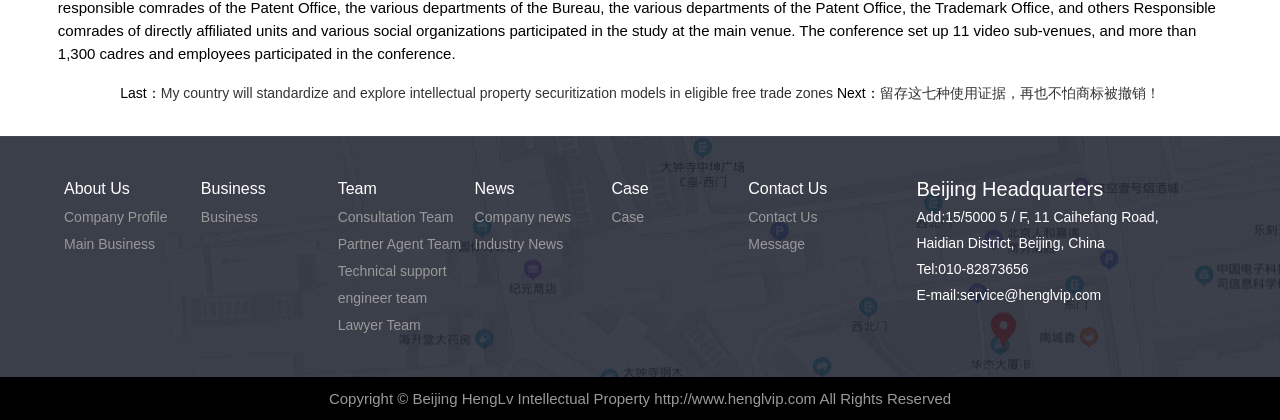Please identify the bounding box coordinates of the element's region that should be clicked to execute the following instruction: "Check 'Industry News'". The bounding box coordinates must be four float numbers between 0 and 1, i.e., [left, top, right, bottom].

[0.371, 0.562, 0.44, 0.6]